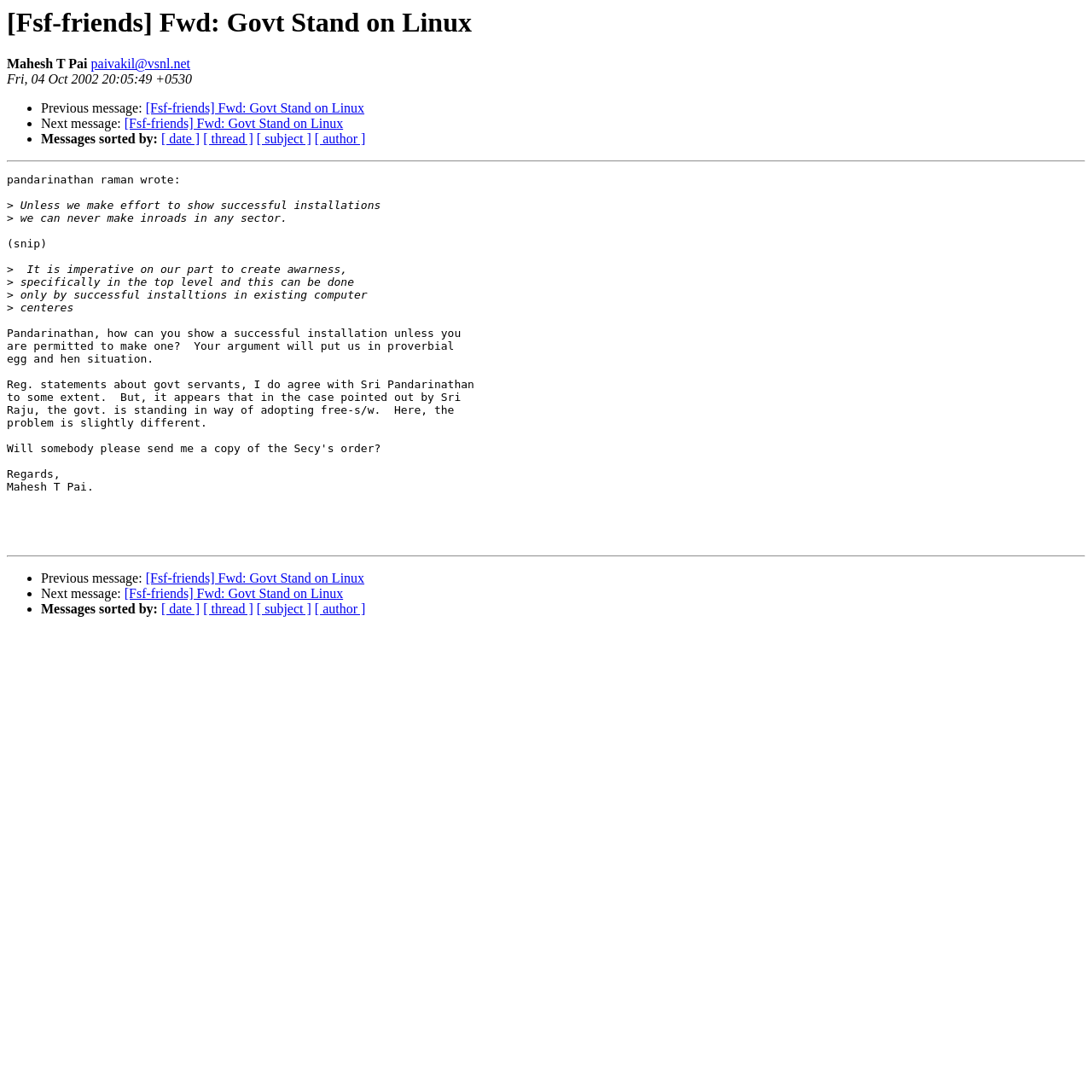Provide the bounding box coordinates of the UI element this sentence describes: "paivakil@vsnl.net".

[0.083, 0.052, 0.174, 0.065]